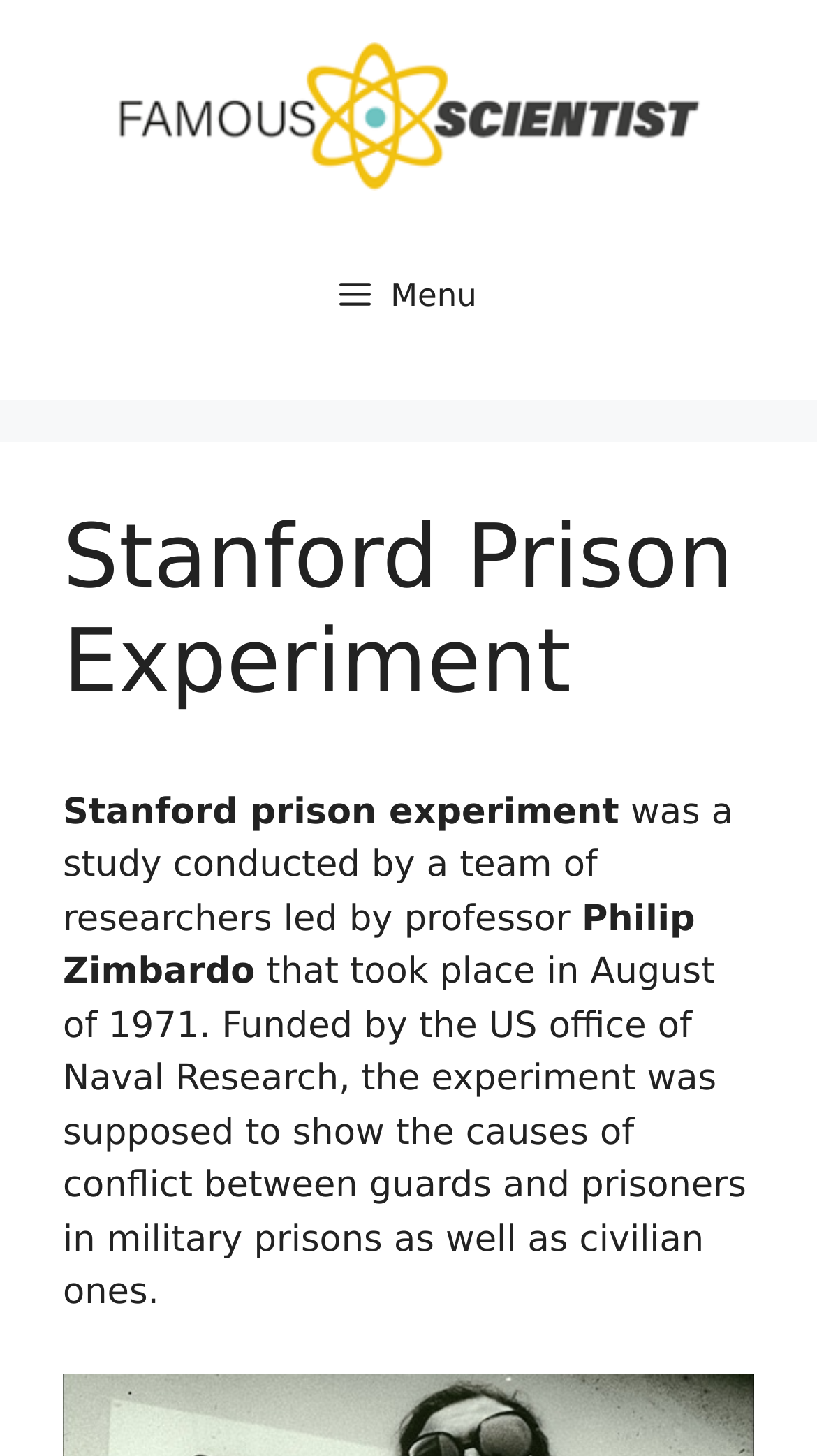Please look at the image and answer the question with a detailed explanation: What is the purpose of the Stanford prison experiment?

I found the answer by reading the text content of the webpage, which states that the experiment was supposed to show the causes of conflict between guards and prisoners in military prisons as well as civilian ones.